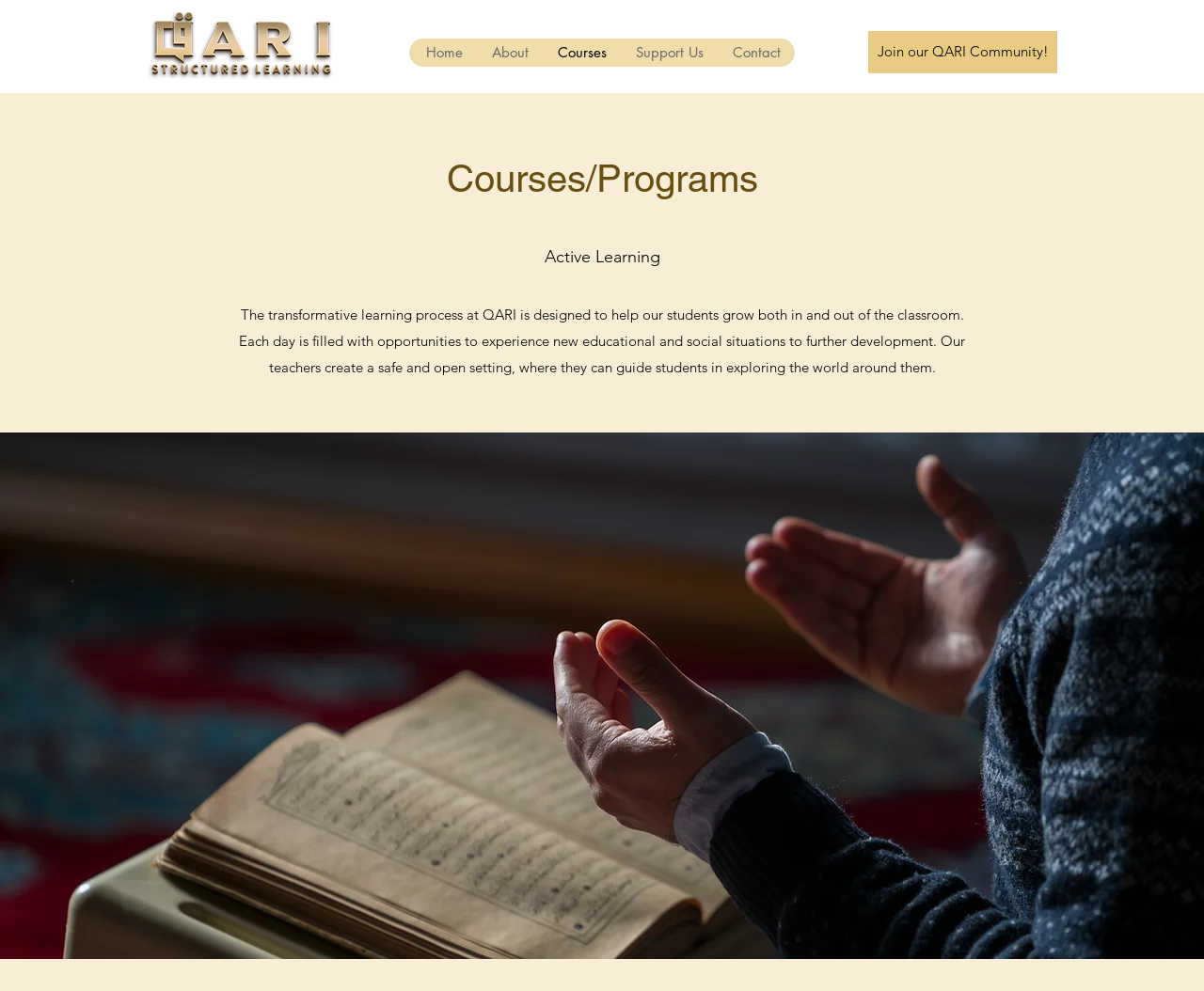Identify the bounding box coordinates for the UI element mentioned here: "Join our QARI Community!". Provide the coordinates as four float values between 0 and 1, i.e., [left, top, right, bottom].

[0.721, 0.031, 0.878, 0.074]